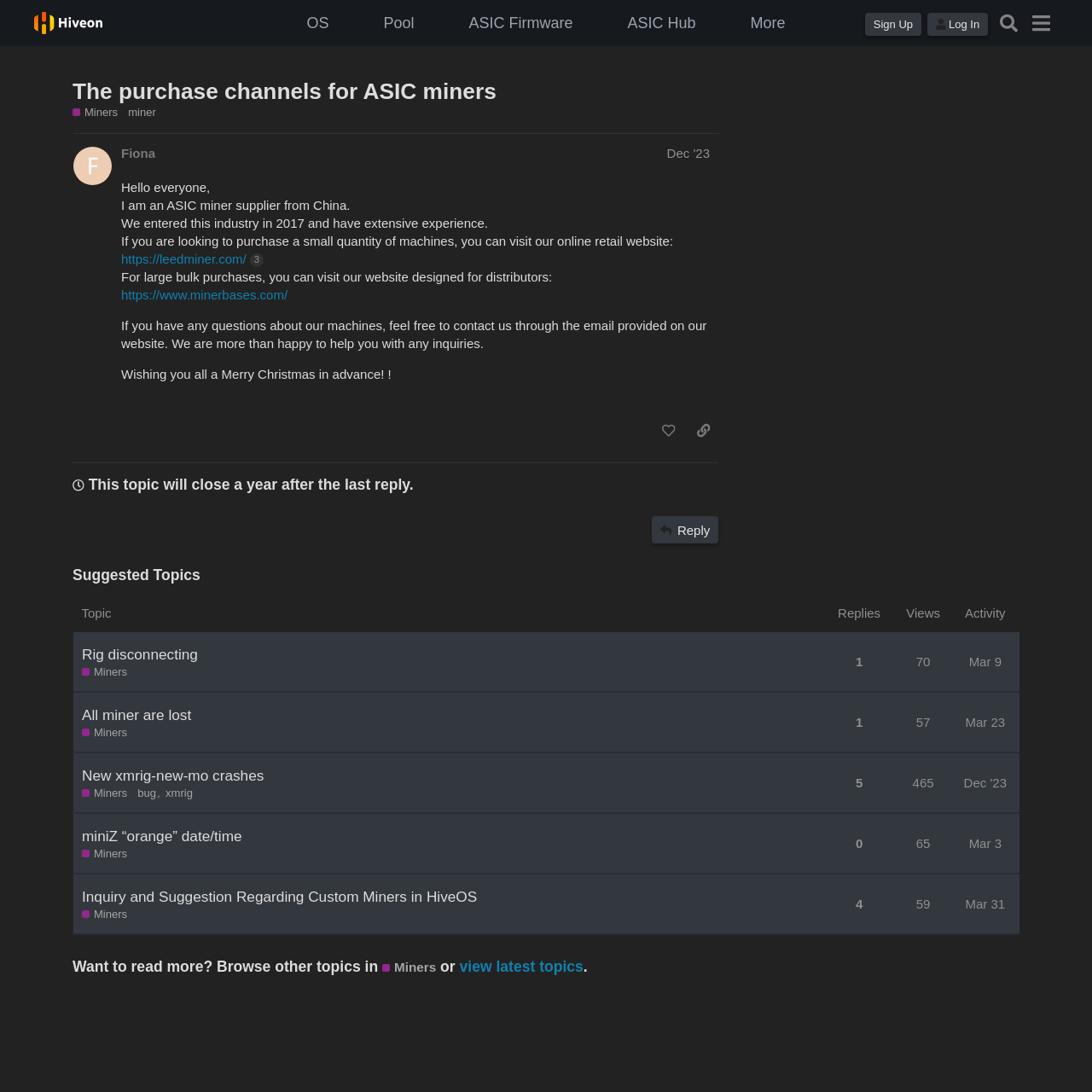What is the topic of the current discussion?
Please provide a single word or phrase in response based on the screenshot.

The purchase channels for ASIC miners